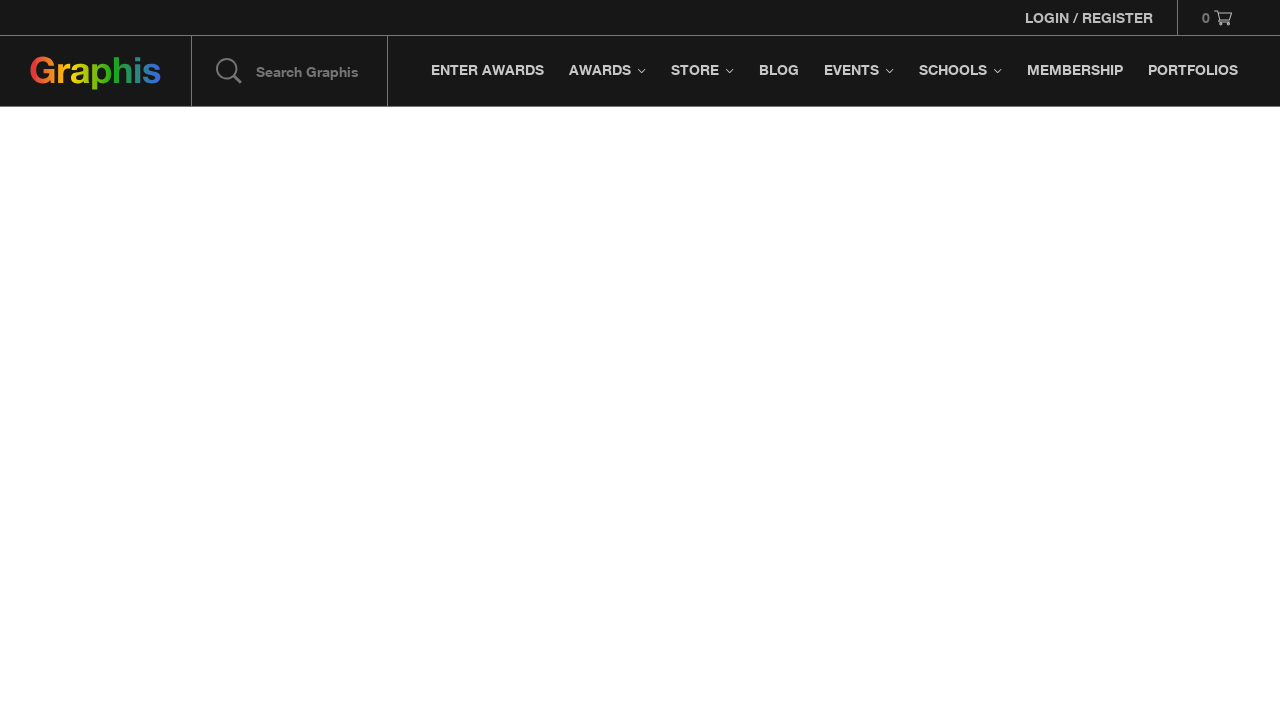Please find the bounding box coordinates of the element's region to be clicked to carry out this instruction: "login or register".

[0.801, 0.01, 0.901, 0.034]